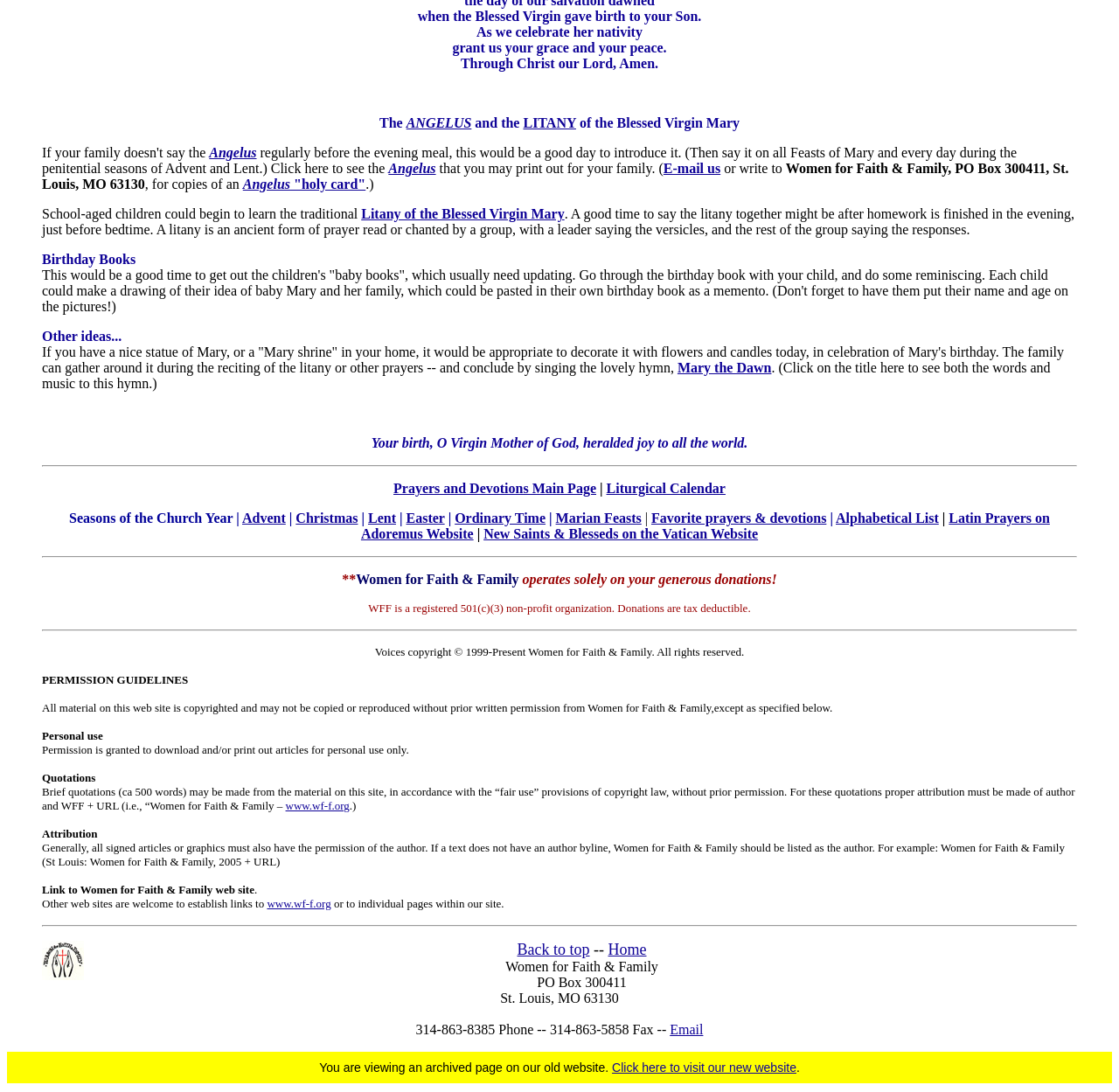What is the purpose of the 'Litany of the Blessed Virgin Mary'?
Please provide a comprehensive answer based on the visual information in the image.

According to the webpage, the 'Litany of the Blessed Virgin Mary' is an ancient form of prayer read or chanted by a group, with a leader saying the versicles, and the rest of the group saying the responses.